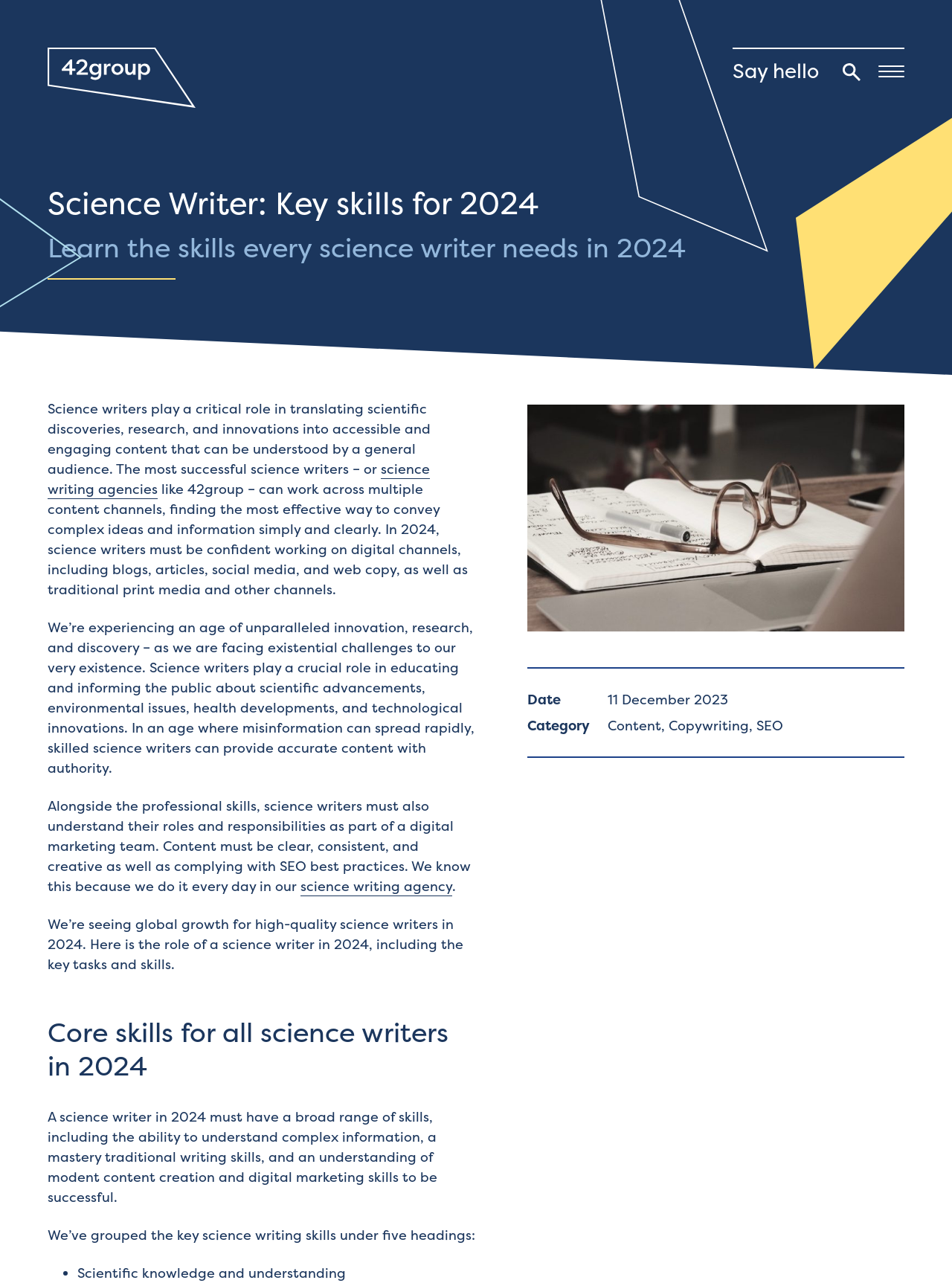What is the role of science writers in 2024?
Using the image as a reference, give an elaborate response to the question.

I found the role of science writers by reading the paragraph that starts with 'We’re experiencing an age of unparalleled innovation, research, and discovery...'. It mentions that science writers play a crucial role in educating and informing the public about scientific advancements, environmental issues, health developments, and technological innovations.